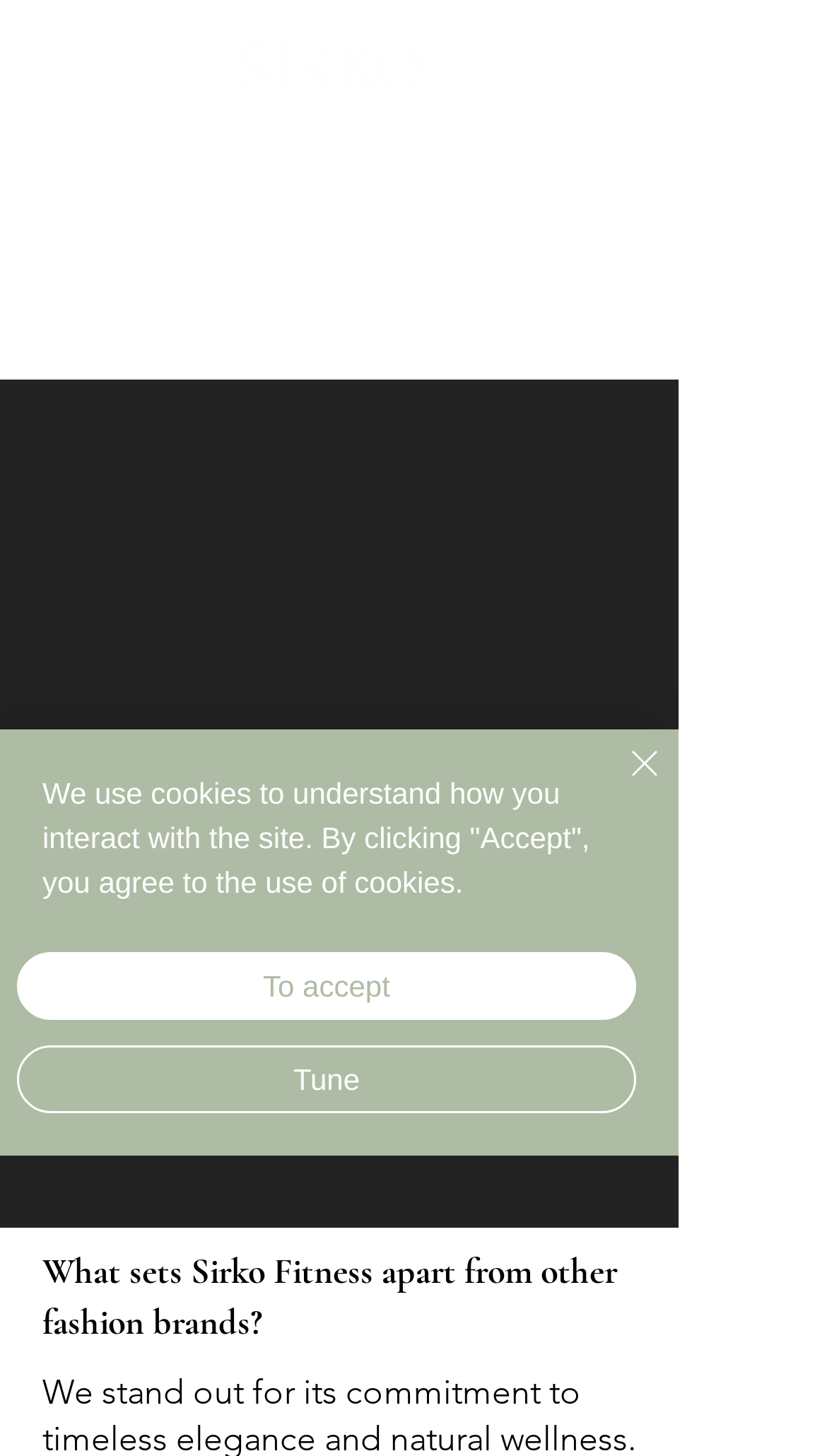Please answer the following question using a single word or phrase: 
What is the function of the button with a chat icon?

Chat